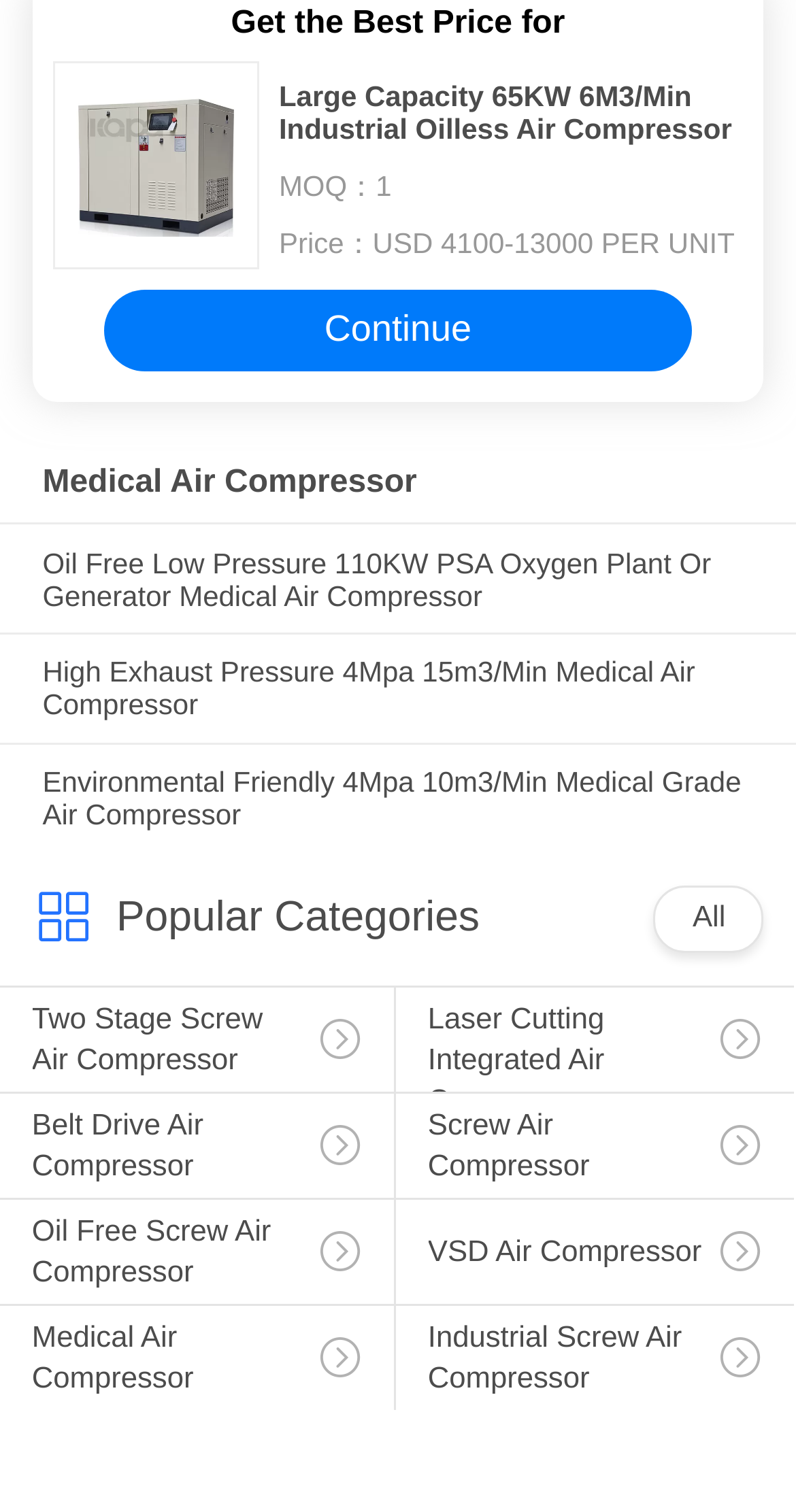What is the minimum price of the industrial oilless air compressor?
Please give a detailed and elaborate answer to the question based on the image.

The minimum price of the industrial oilless air compressor can be found in the text 'USD 4100-13000 PER UNIT' which is located below the image of the compressor.